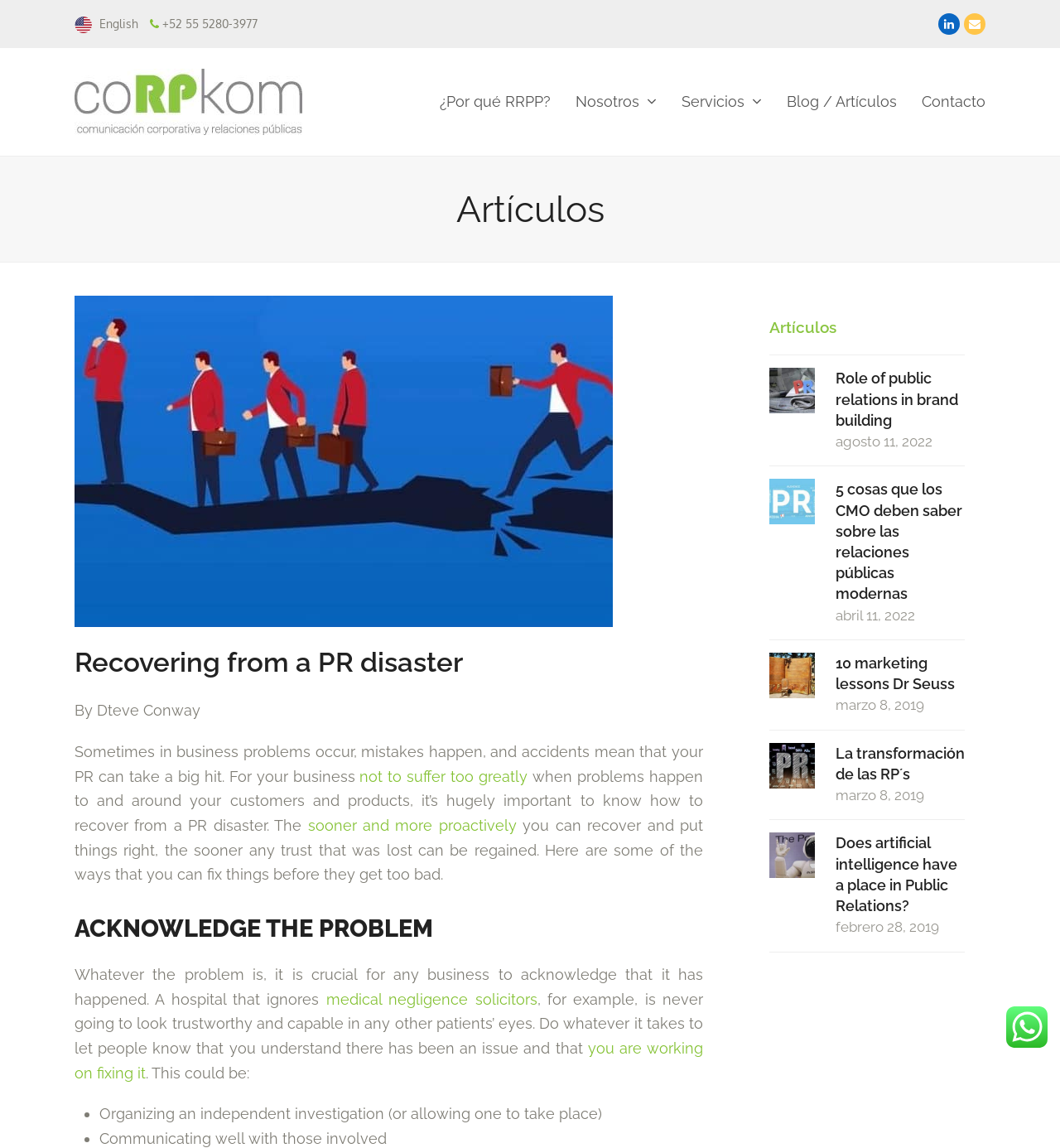How many links are in the main menu?
Please provide a detailed answer to the question.

I found the number of links in the main menu by looking at the navigation element, which has 5 link elements: '¿Por qué RRPP?', 'Nosotros', 'Servicios', 'Blog / Artículos', and 'Contacto'.